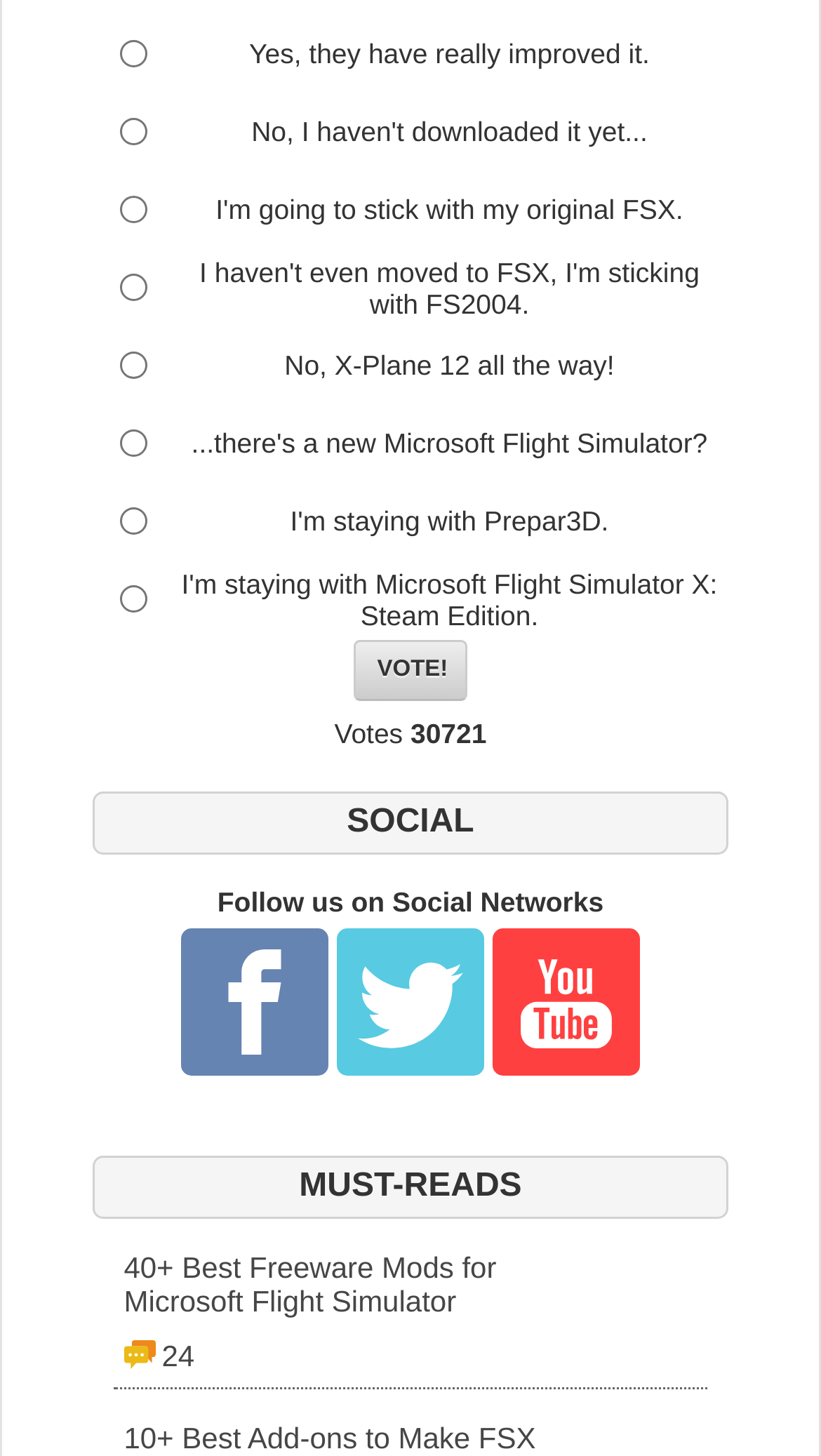Using the element description provided, determine the bounding box coordinates in the format (top-left x, top-left y, bottom-right x, bottom-right y). Ensure that all values are floating point numbers between 0 and 1. Element description: parent_node: Votes 30721 value="Vote!"

[0.431, 0.44, 0.569, 0.482]